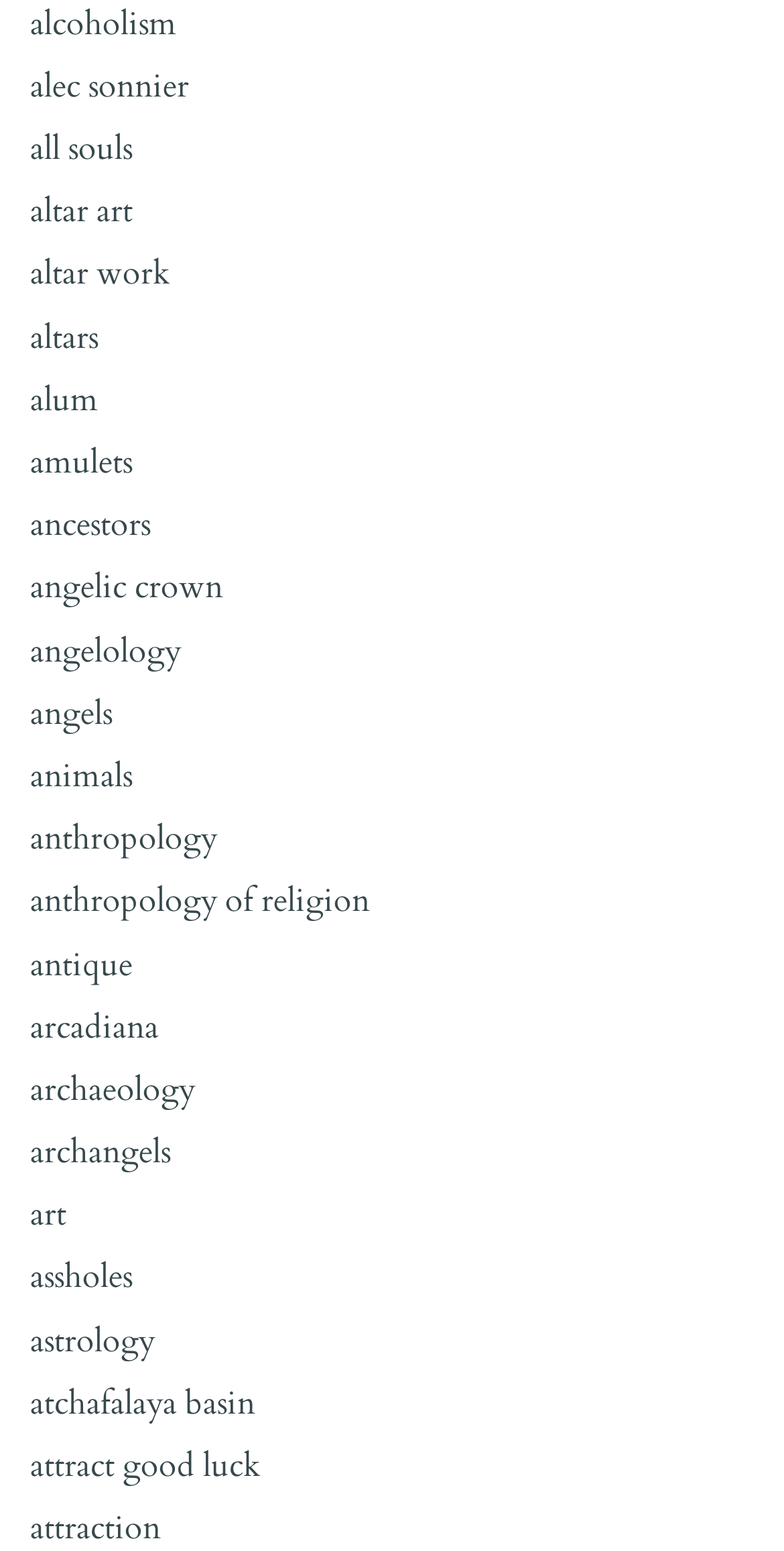What is the purpose of the links on the webpage?
Kindly offer a detailed explanation using the data available in the image.

The links on the webpage seem to be organized in a categorical manner, with each link leading to a specific topic or subtopic within the realm of spirituality and occultism. This suggests that the purpose of the links is to provide resources or further information on these topics, allowing users to explore and learn more.